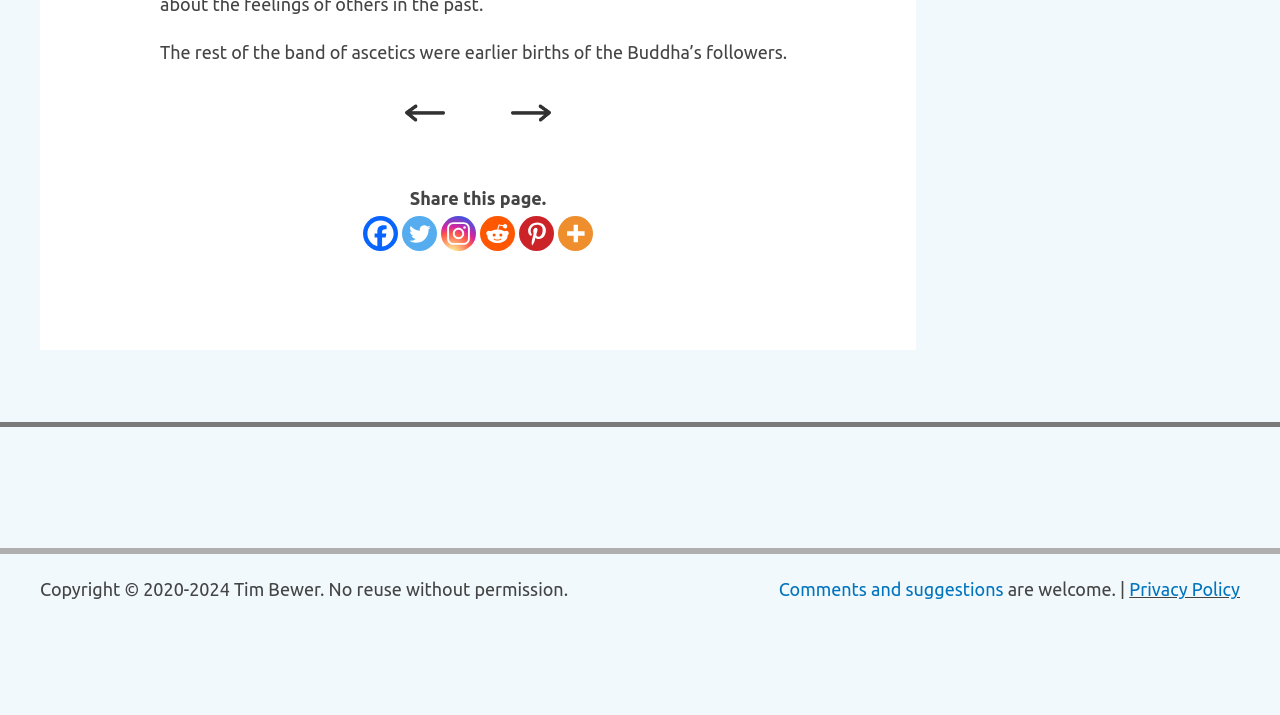Identify the bounding box for the given UI element using the description provided. Coordinates should be in the format (top-left x, top-left y, bottom-right x, bottom-right y) and must be between 0 and 1. Here is the description: Orders and Returns

None